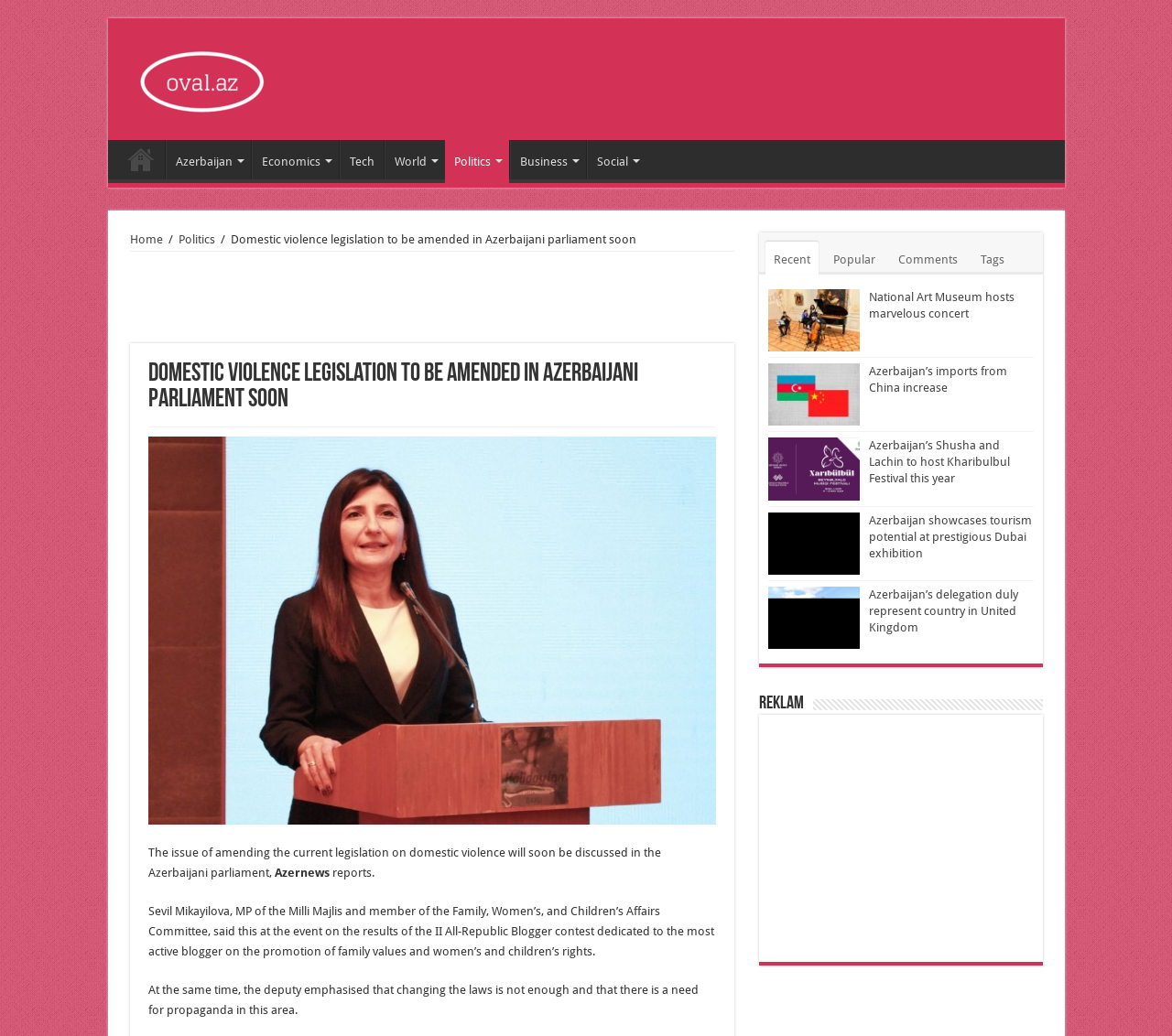What is the topic of the event mentioned in the article?
Provide a fully detailed and comprehensive answer to the question.

I determined the topic of the event mentioned in the article by reading the text of the article, which mentions 'the event on the results of the II All-Republic Blogger contest dedicated to the most active blogger on the promotion of family values and women’s and children’s rights' and 'the issue of amending the current legislation on domestic violence'.